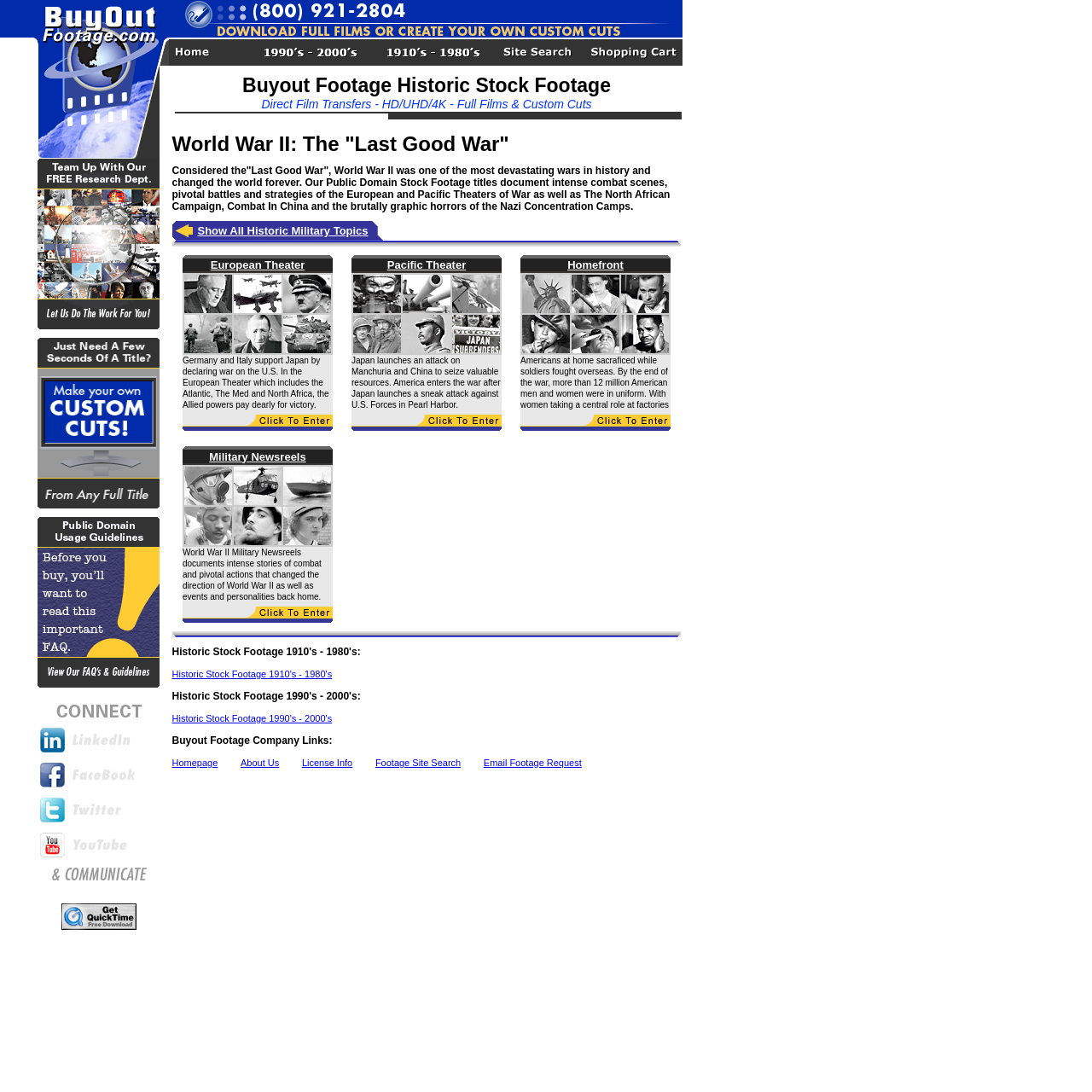Please specify the bounding box coordinates of the clickable section necessary to execute the following command: "Click the Home link".

[0.155, 0.05, 0.201, 0.062]